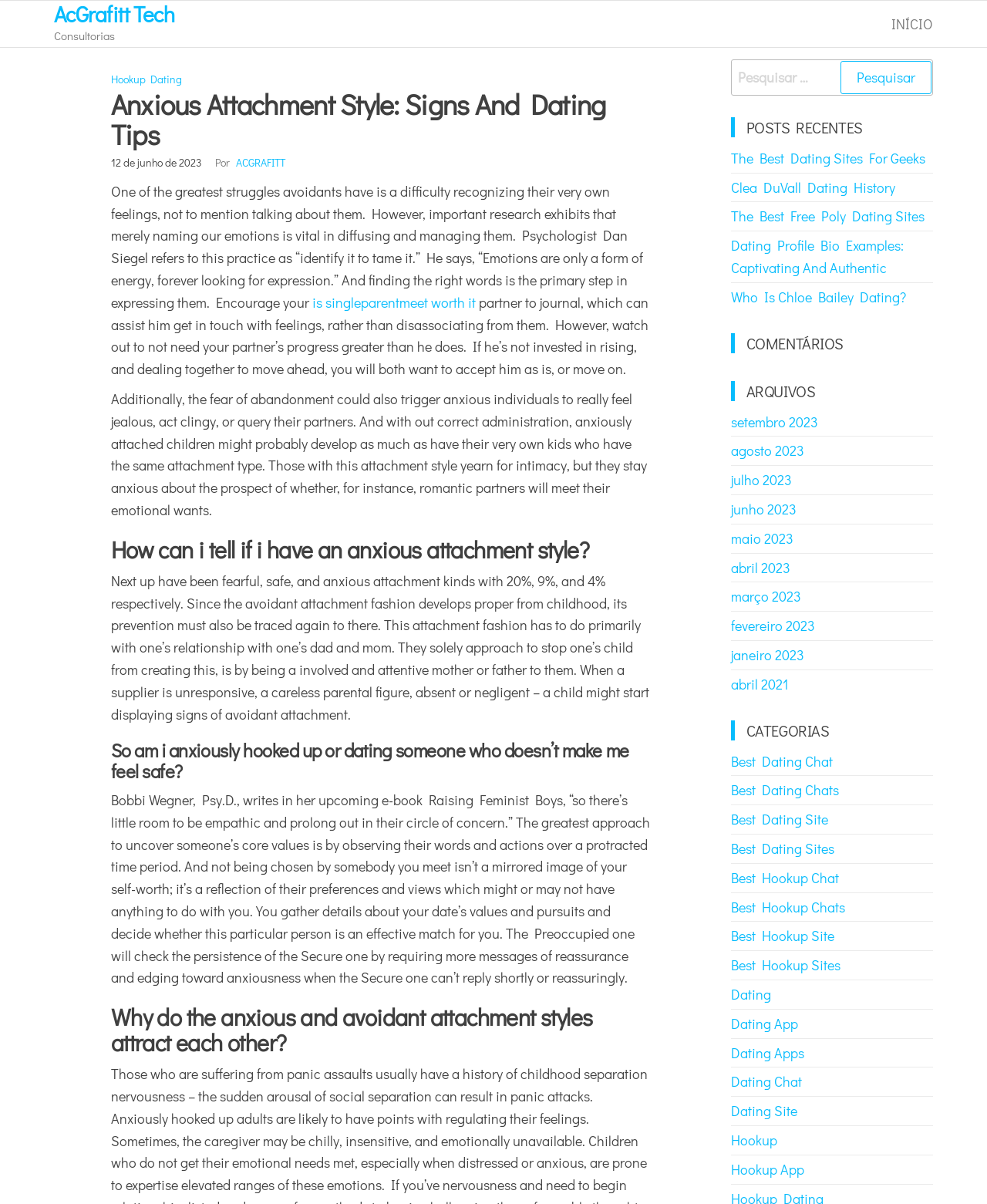What is the category of the article 'The Best Dating Sites For Geeks'?
Using the information from the image, provide a comprehensive answer to the question.

I found the category of the article by looking at the link element with the content 'The Best Dating Sites For Geeks' and noticing that it is listed under the heading 'CATEGORIAS' with other links related to dating sites.